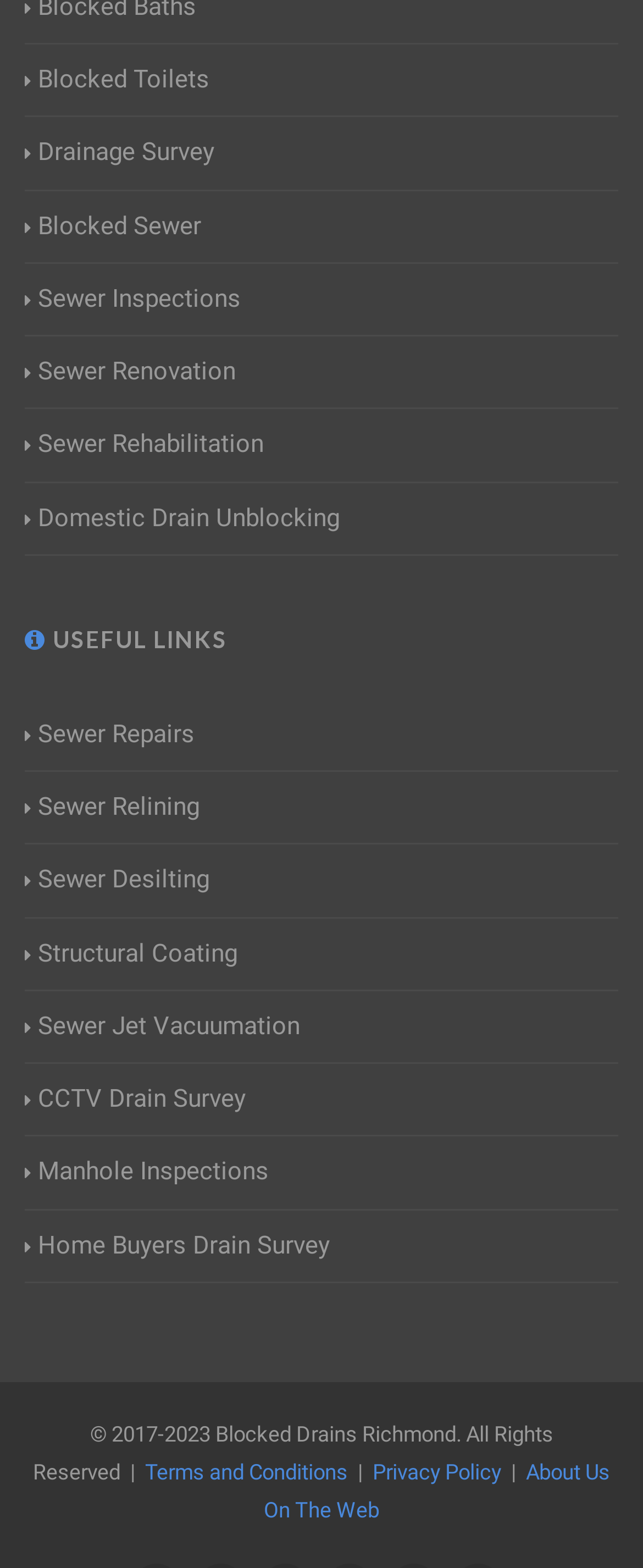Refer to the image and provide a thorough answer to this question:
How many links are there under 'USEFUL LINKS'?

Under the 'USEFUL LINKS' heading, there is only one link with the same text 'USEFUL LINKS', which suggests that there is only one link in this section.